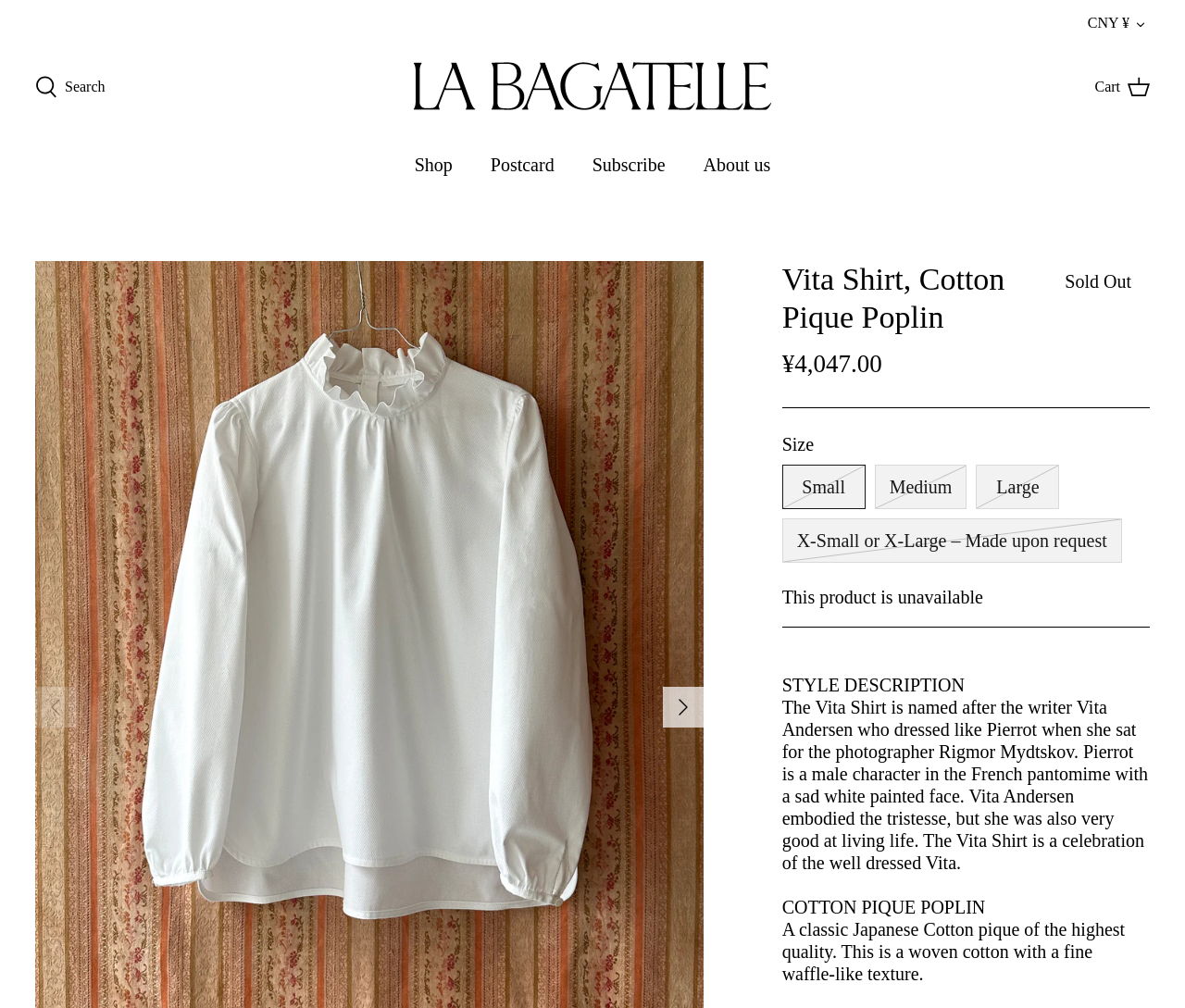Find the bounding box coordinates of the element I should click to carry out the following instruction: "View cart".

[0.924, 0.074, 0.97, 0.097]